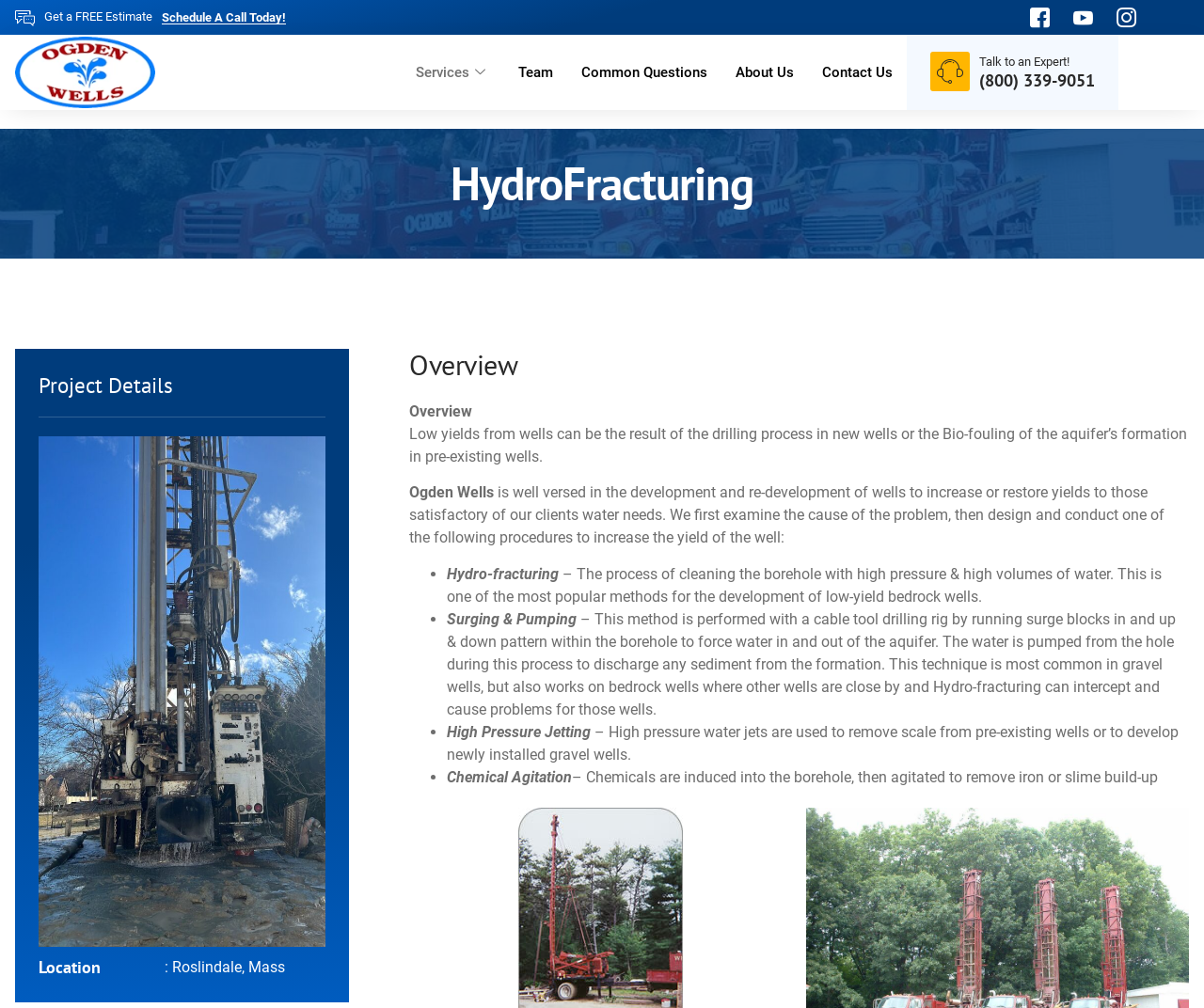How many social media links are there?
Look at the screenshot and give a one-word or phrase answer.

2